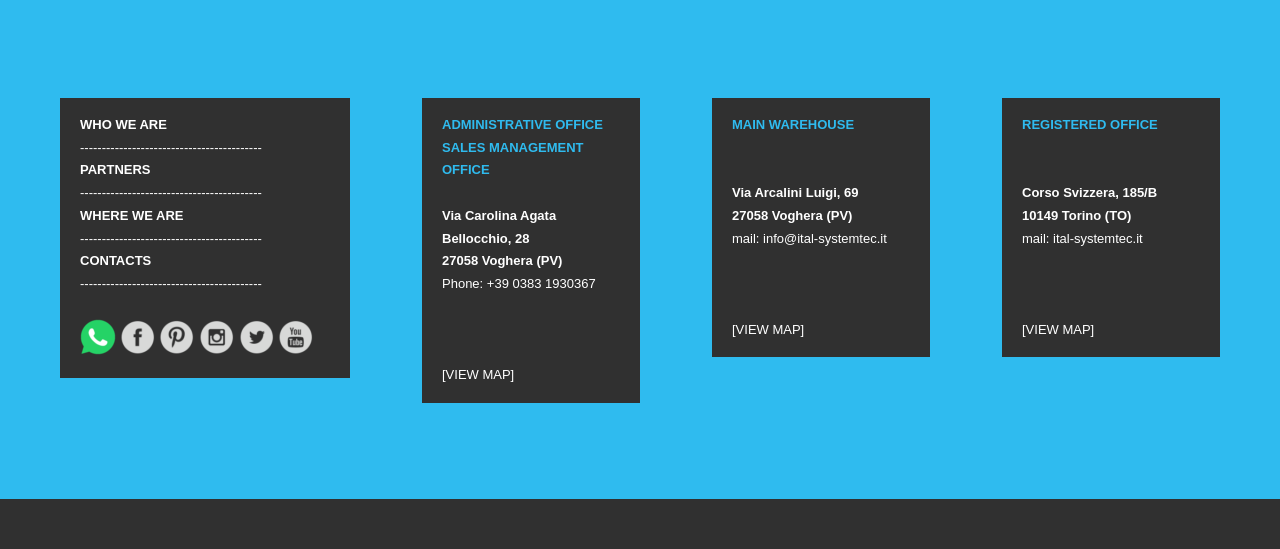Determine the bounding box for the HTML element described here: "[VIEW MAP]". The coordinates should be given as [left, top, right, bottom] with each number being a float between 0 and 1.

[0.798, 0.586, 0.855, 0.613]